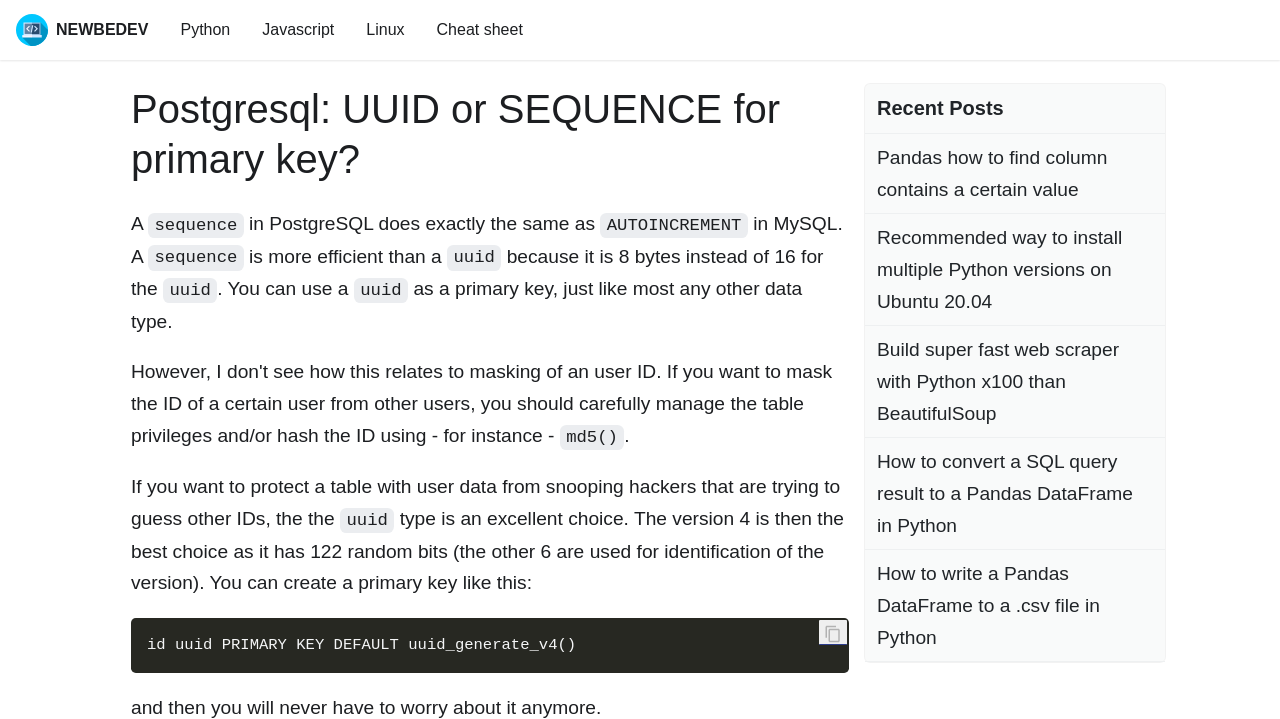Please specify the bounding box coordinates for the clickable region that will help you carry out the instruction: "Check the Recent Posts section".

[0.685, 0.134, 0.784, 0.168]